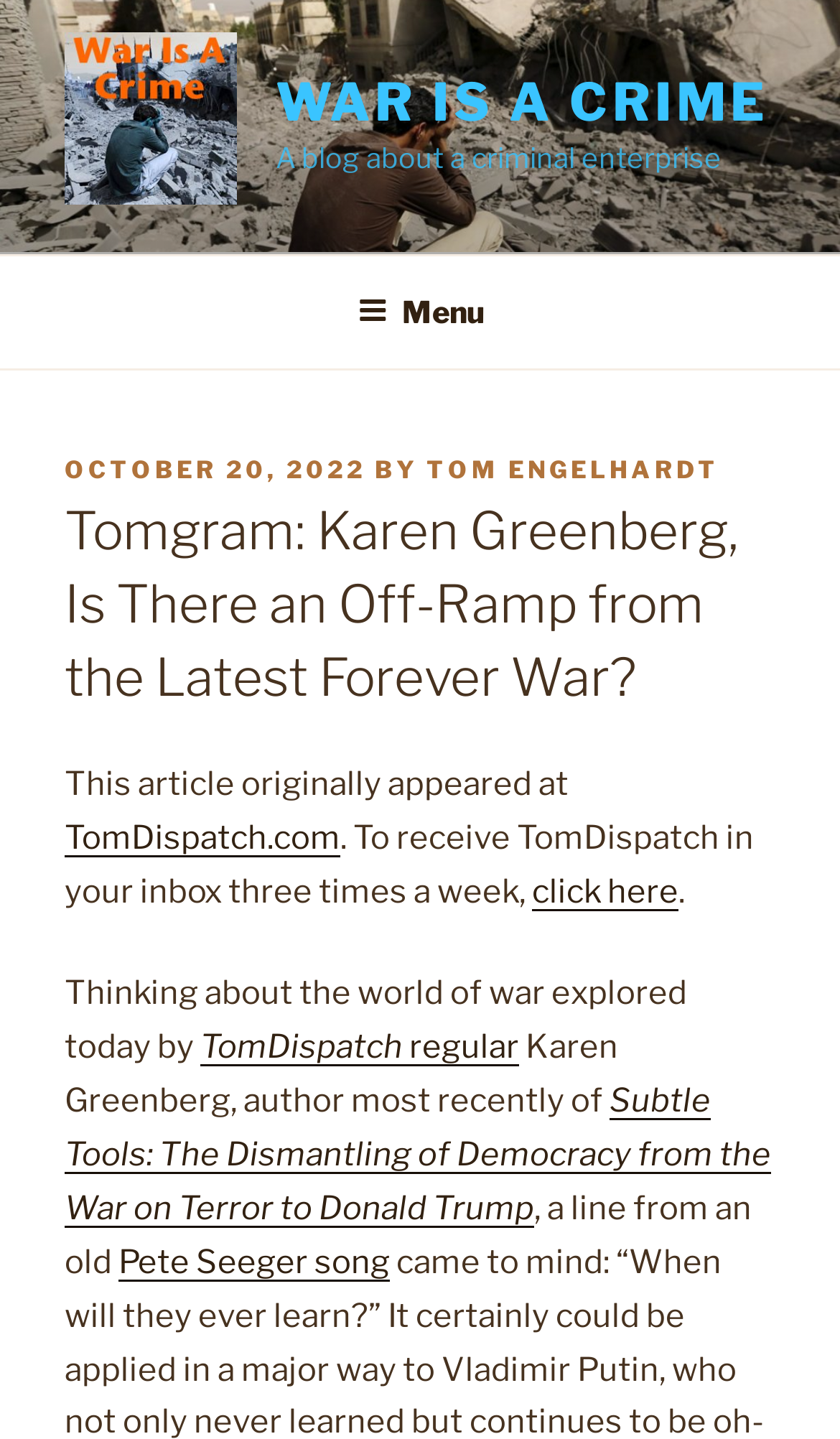Using the information in the image, give a comprehensive answer to the question: 
What is the name of the book written by Karen Greenberg?

The name of the book written by Karen Greenberg can be found in the article content, where it says 'Karen Greenberg, author most recently of Subtle Tools: The Dismantling of Democracy from the War on Terror to Donald Trump'.